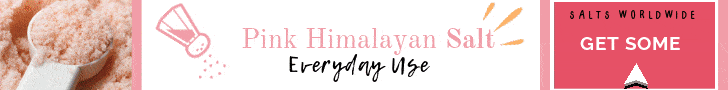Describe all the elements and aspects of the image comprehensively.

The image features a visually engaging advertisement for "Pink Himalayan Salt," emphasizing its use for everyday needs. The design combines attractive elements: a pink salt shaker icon spilling salt, paired with the phrase "Pink Himalayan Salt" prominently displayed in an elegant font. Below, the words "Everyday Use" suggest the versatility of the product in daily cooking and wellness routines. In the corner, there’s a call-to-action button labeled "GET SOME," inviting viewers to explore and purchase Himalayan salt from "Salts Worldwide." The overall aesthetic is modern and appealing, targeting consumers interested in natural and health-conscious ingredients.